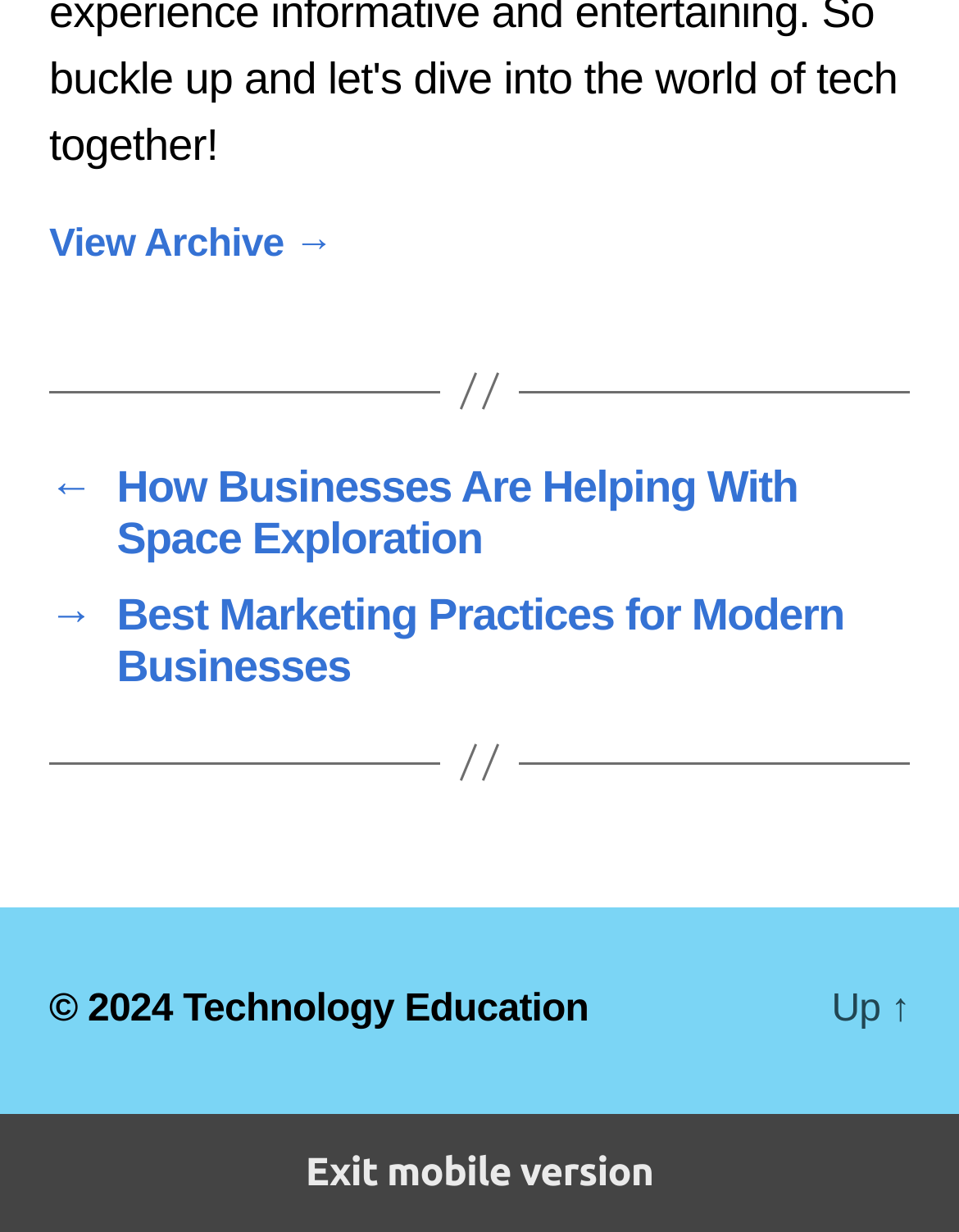Refer to the image and provide an in-depth answer to the question: 
What is the first link in the navigation section?

In the navigation section, I found two links. The first link is 'How Businesses Are Helping With Space Exploration'.